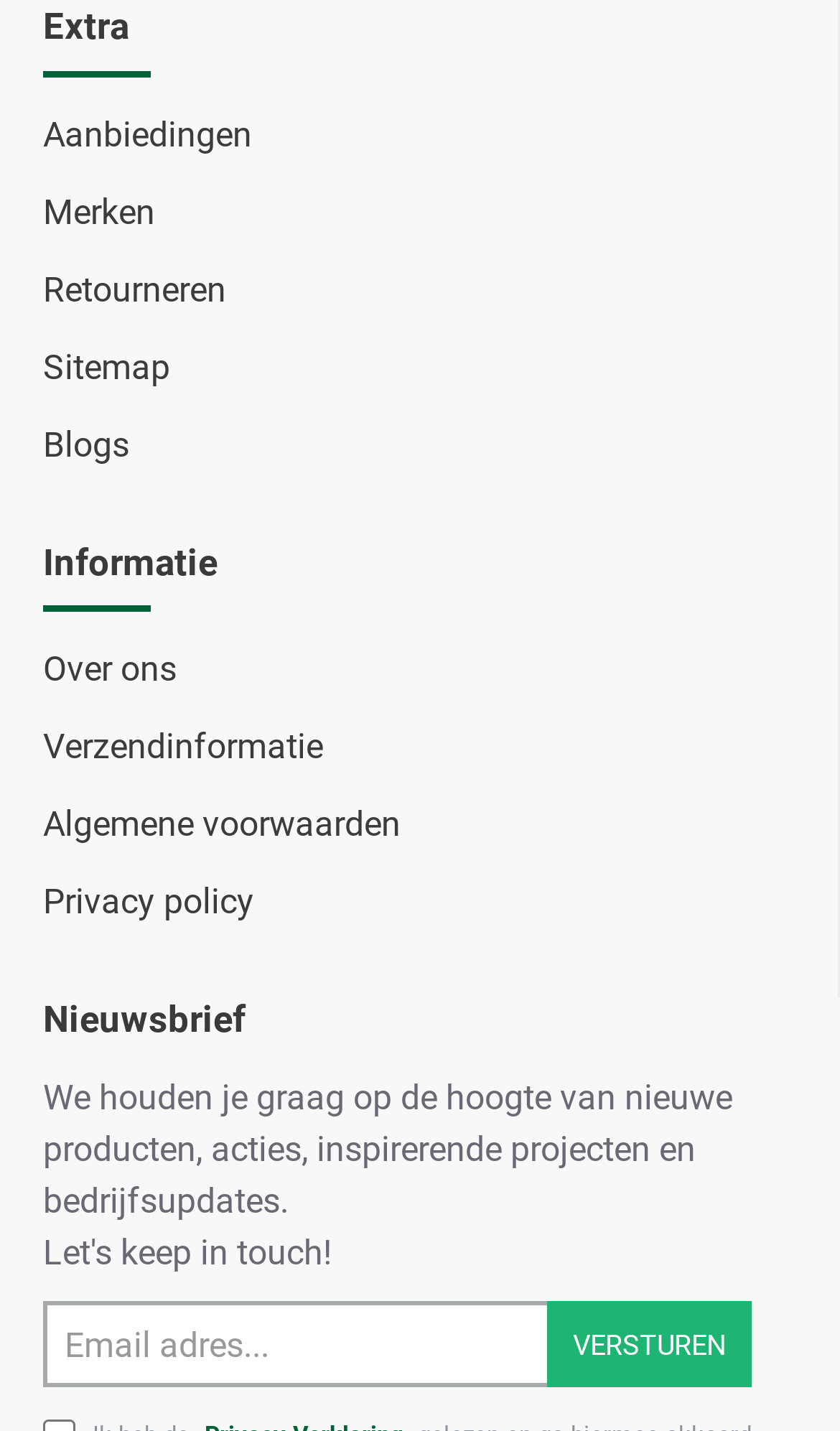Could you locate the bounding box coordinates for the section that should be clicked to accomplish this task: "Read the W.A. Production launches Tantalizing Tech Trance sample pack article".

None